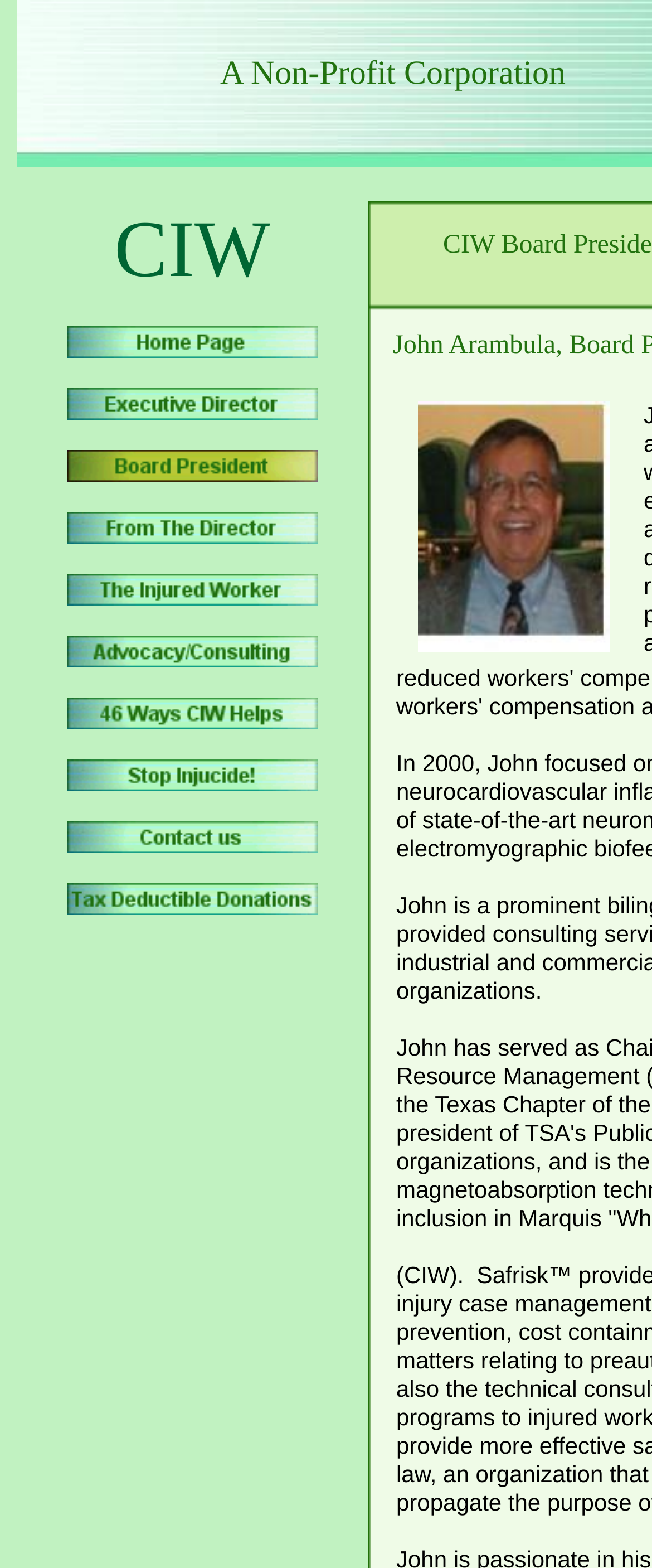Could you locate the bounding box coordinates for the section that should be clicked to accomplish this task: "click the third link".

[0.103, 0.293, 0.487, 0.312]